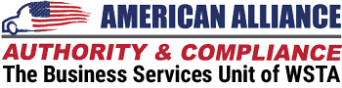What is symbolized by the American flag element in the logo?
Carefully analyze the image and provide a thorough answer to the question.

The logo incorporates elements reflecting the American flag, which symbolizes patriotism and trust, conveying a sense of reliability and national pride in the services provided by American Alliance Authority & Compliance.